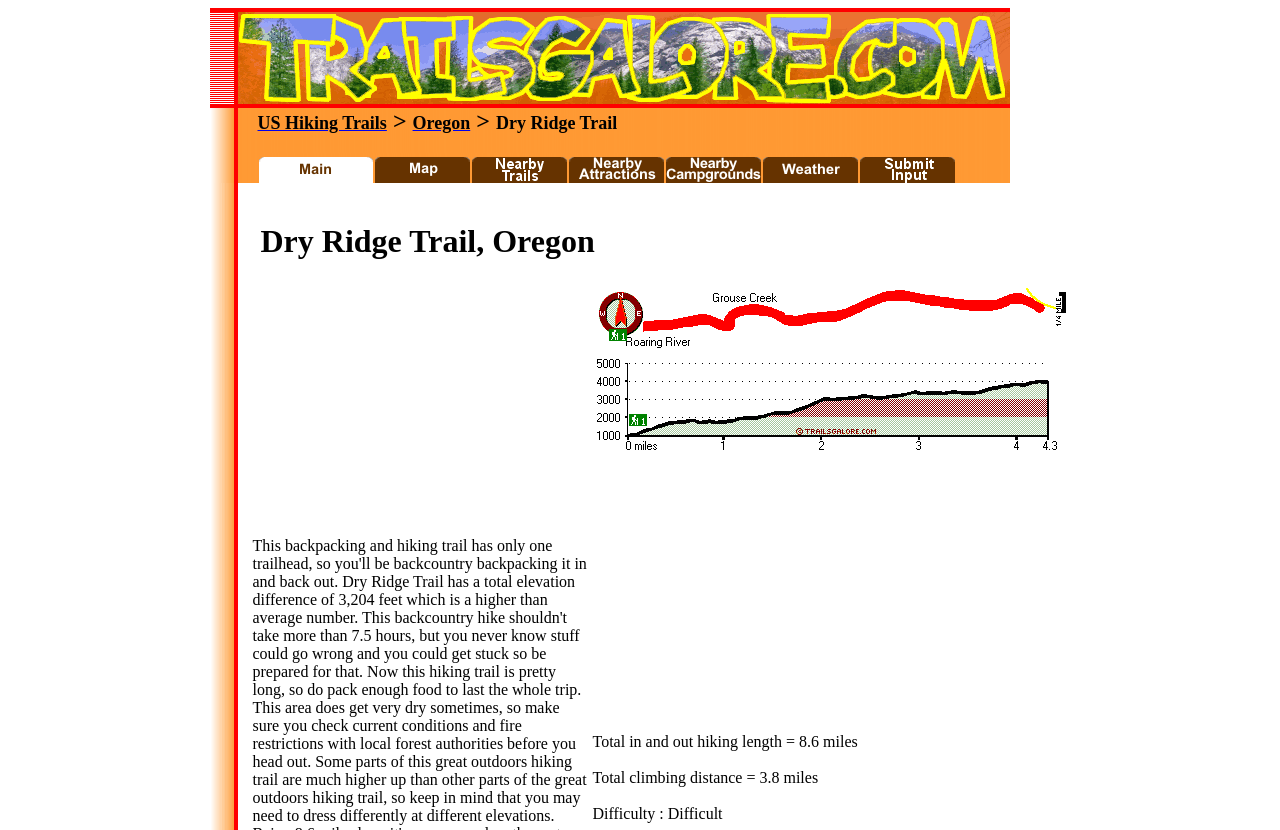Please identify the bounding box coordinates of the clickable area that will fulfill the following instruction: "View the MAP". The coordinates should be in the format of four float numbers between 0 and 1, i.e., [left, top, right, bottom].

[0.292, 0.204, 0.368, 0.224]